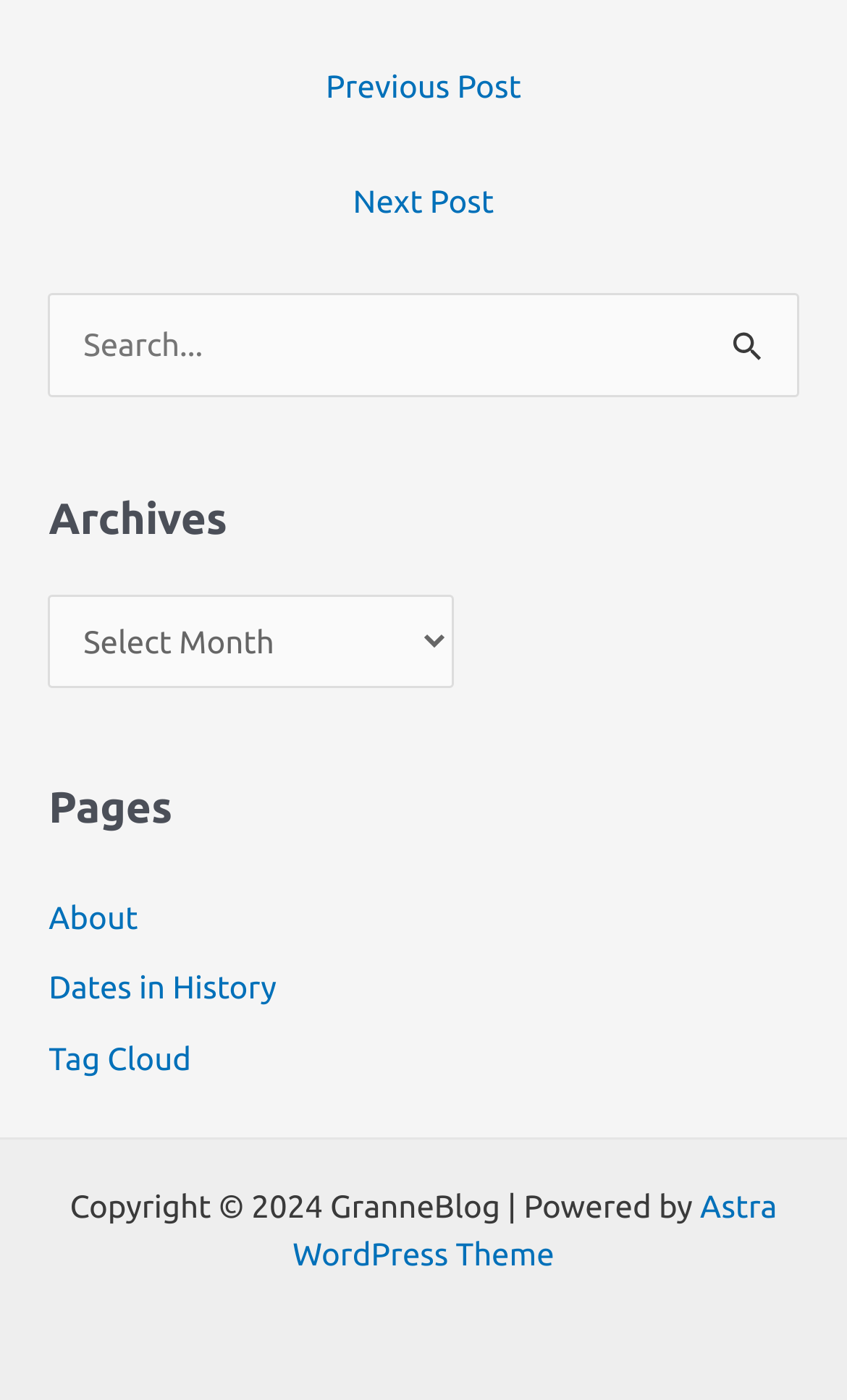Please provide the bounding box coordinates for the element that needs to be clicked to perform the following instruction: "Send an email". The coordinates should be given as four float numbers between 0 and 1, i.e., [left, top, right, bottom].

None